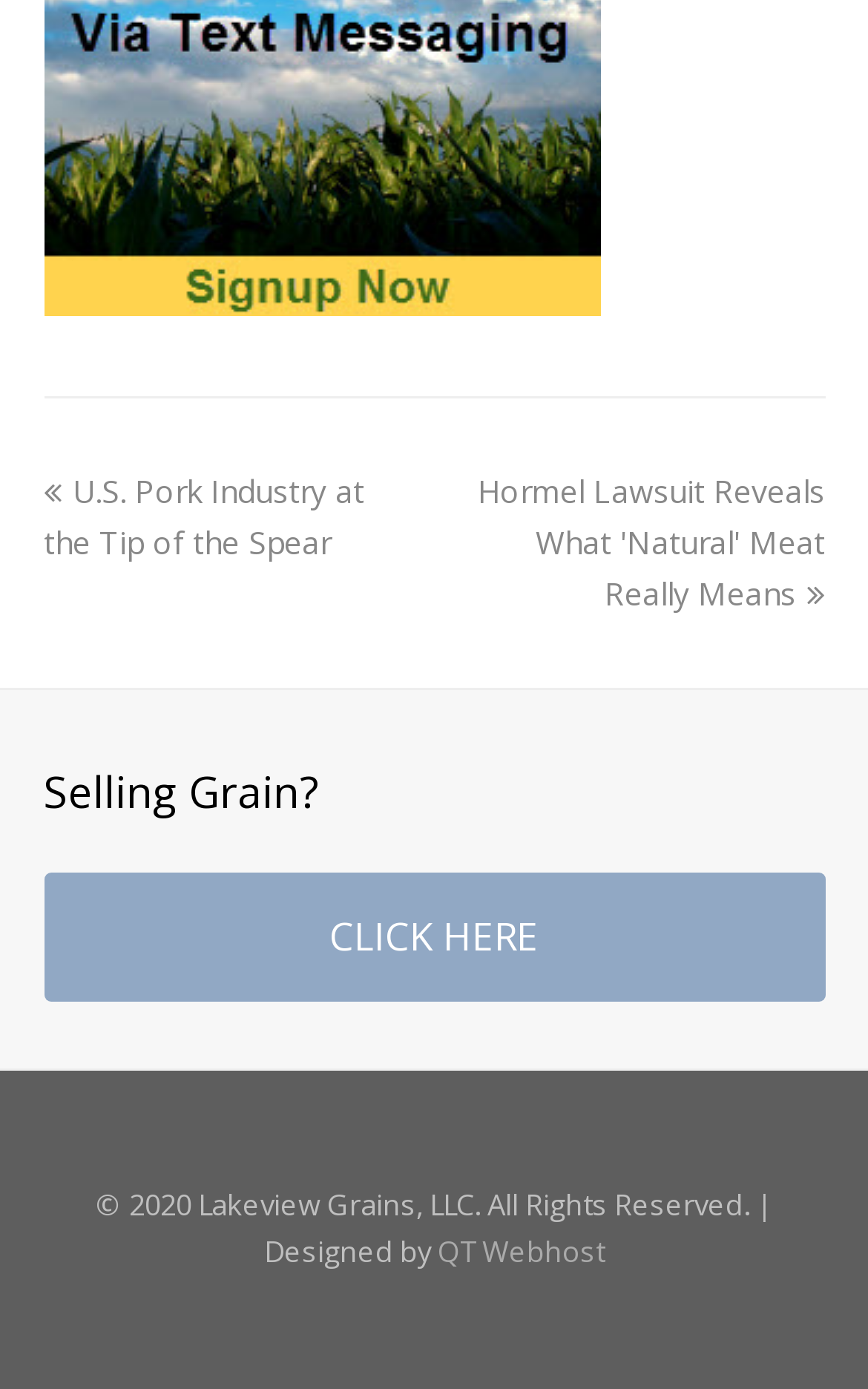What is the topic of the second link?
With the help of the image, please provide a detailed response to the question.

I determined the answer by looking at the OCR text of the second link, which is 'Hormel Lawsuit Reveals What 'Natural' Meat Really Means '. The topic of the link is about the Hormel lawsuit.